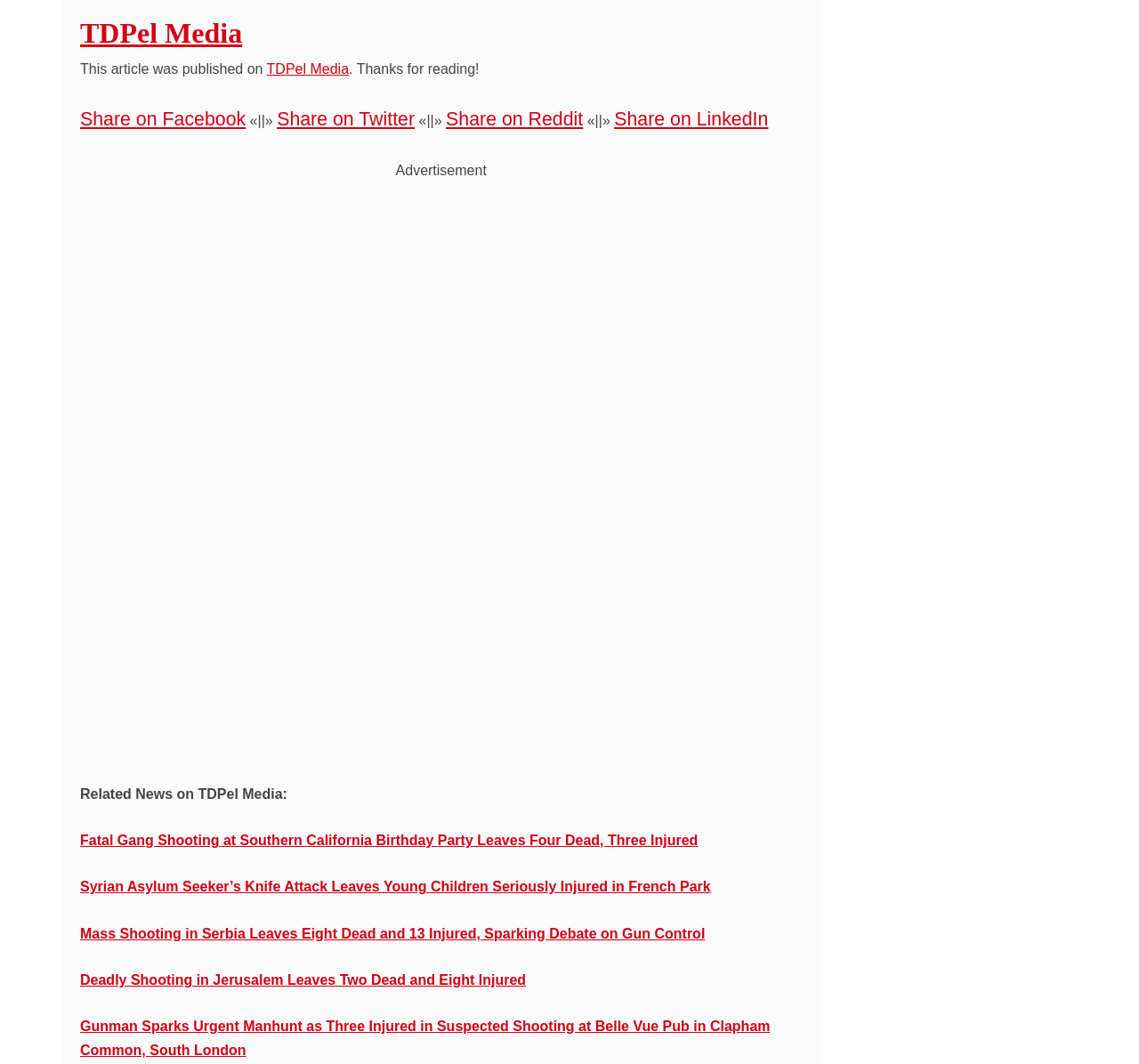Identify the bounding box coordinates of the region I need to click to complete this instruction: "Check the Advertisement".

[0.347, 0.153, 0.427, 0.167]